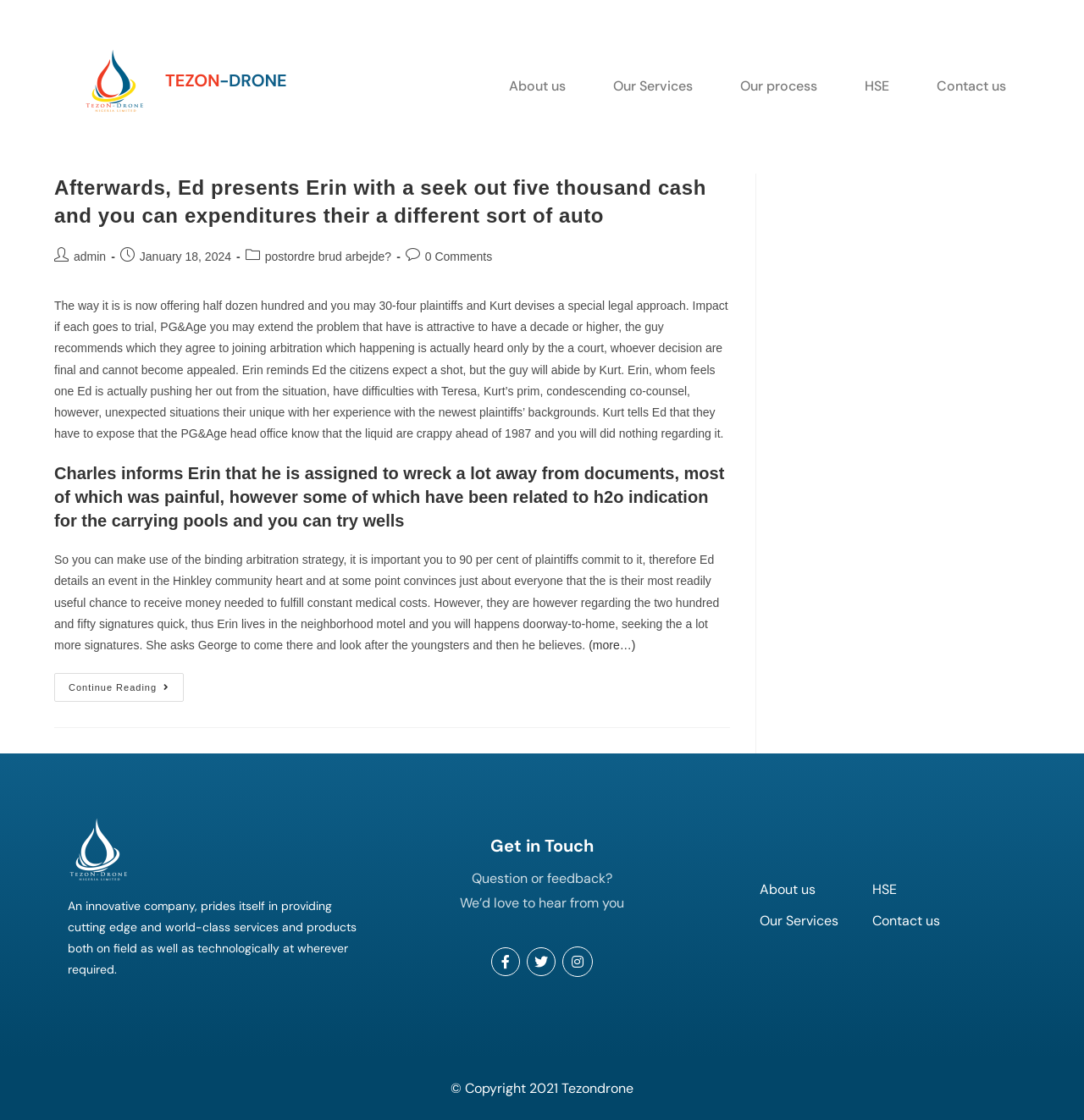What is the date of the post?
Answer the question in a detailed and comprehensive manner.

The date of the post is mentioned in the list of post details, which includes the author 'admin', the date 'January 18, 2024', and other information.